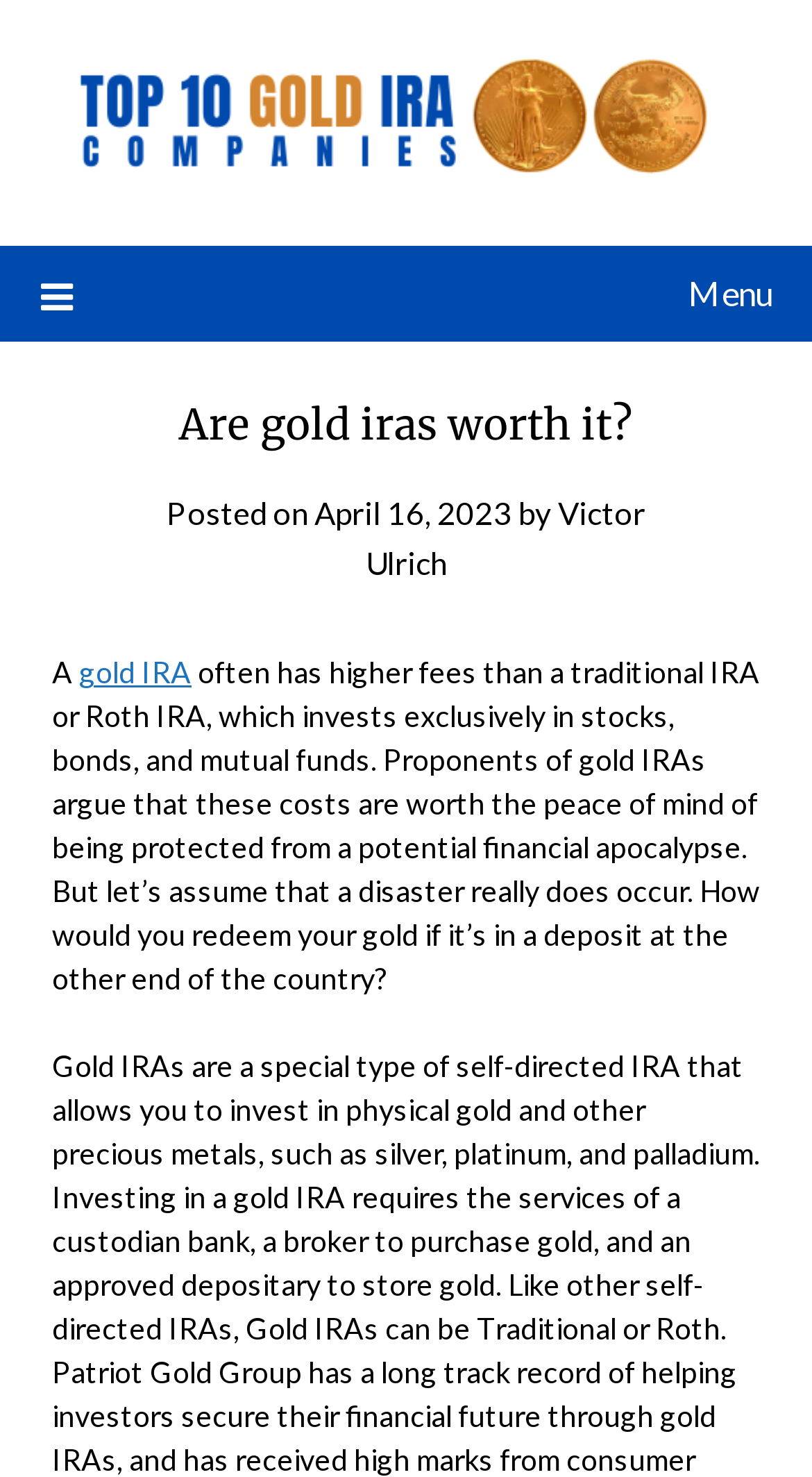From the screenshot, find the bounding box of the UI element matching this description: "Dies". Supply the bounding box coordinates in the form [left, top, right, bottom], each a float between 0 and 1.

None